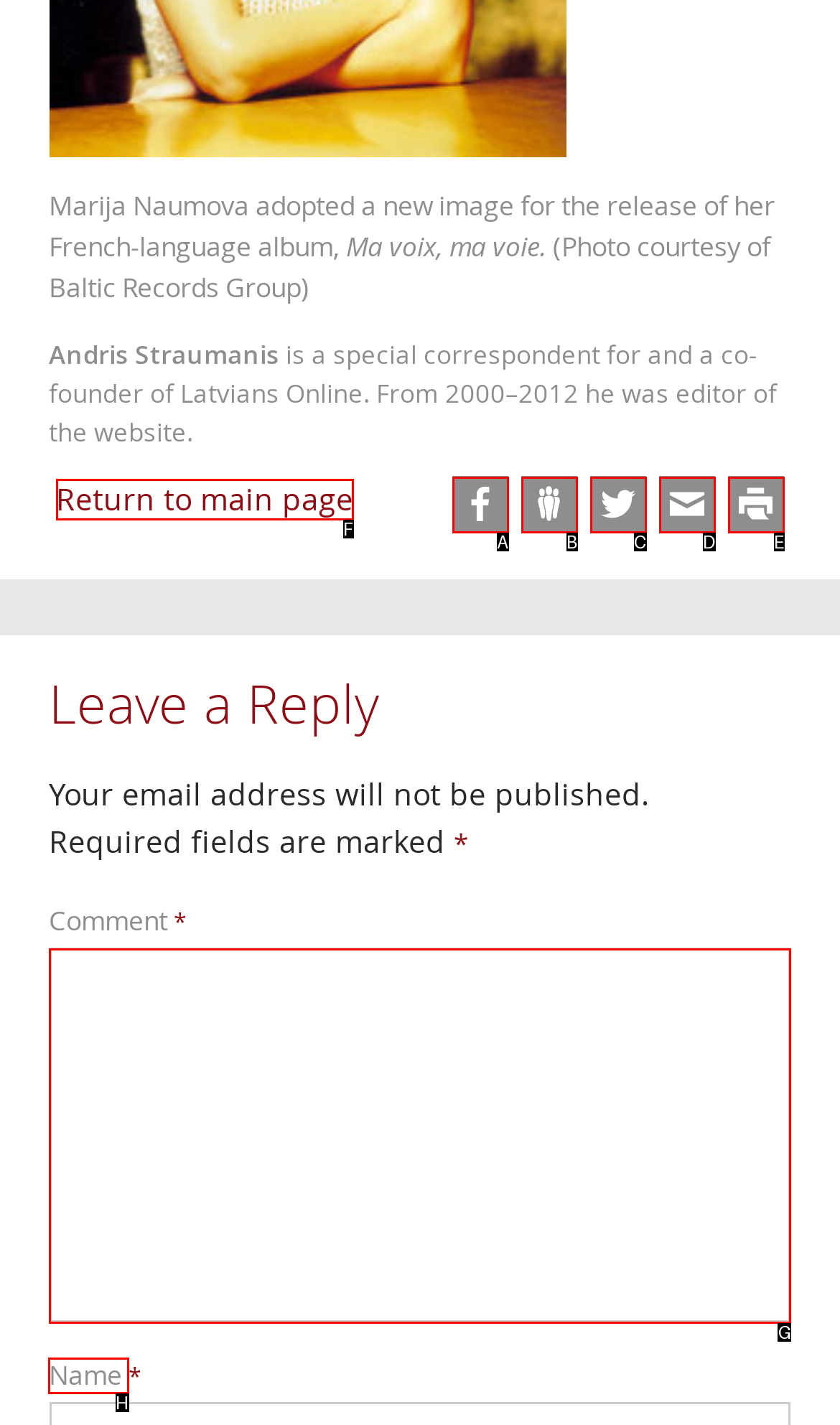Select the correct option from the given choices to perform this task: Enter your name. Provide the letter of that option.

H